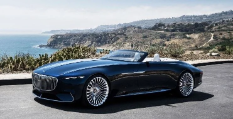Answer the question briefly using a single word or phrase: 
What is in the distance behind the car?

Ocean